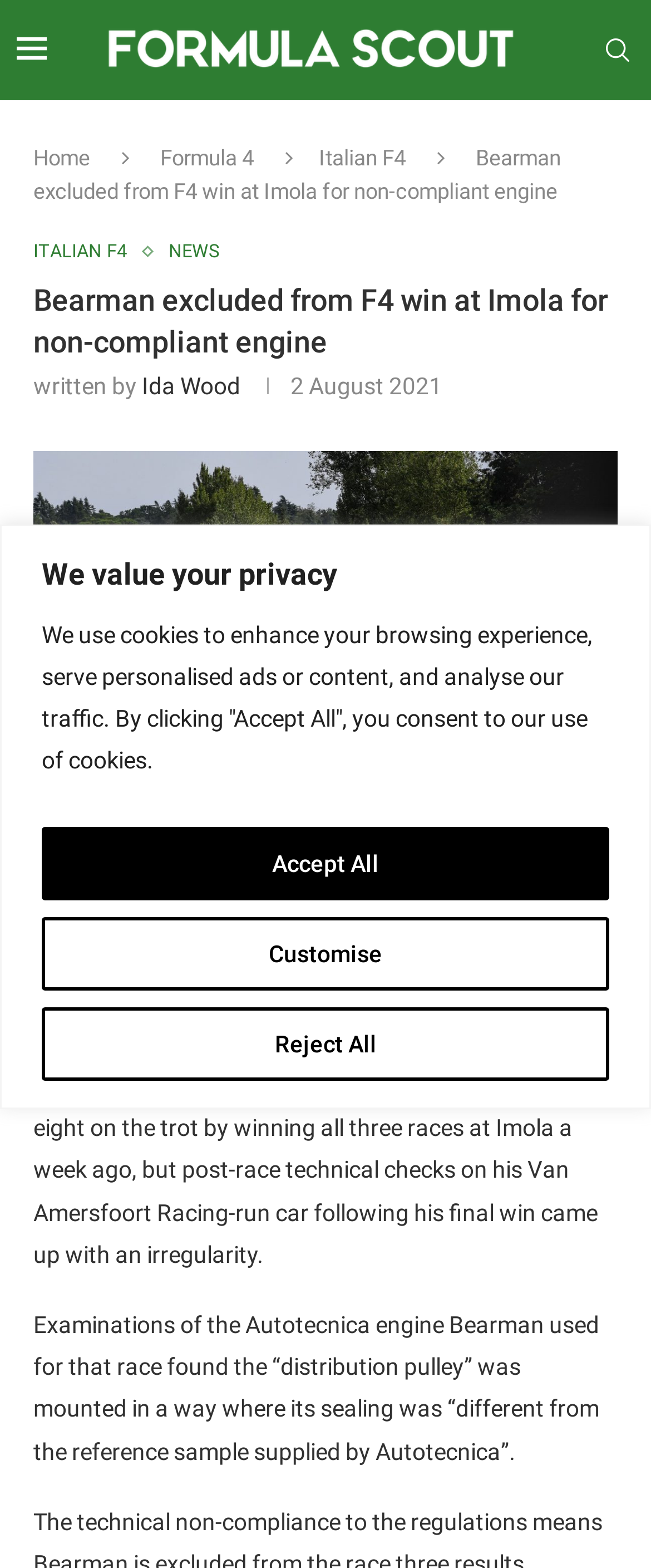Identify the text that serves as the heading for the webpage and generate it.

Bearman excluded from F4 win at Imola for non-compliant engine